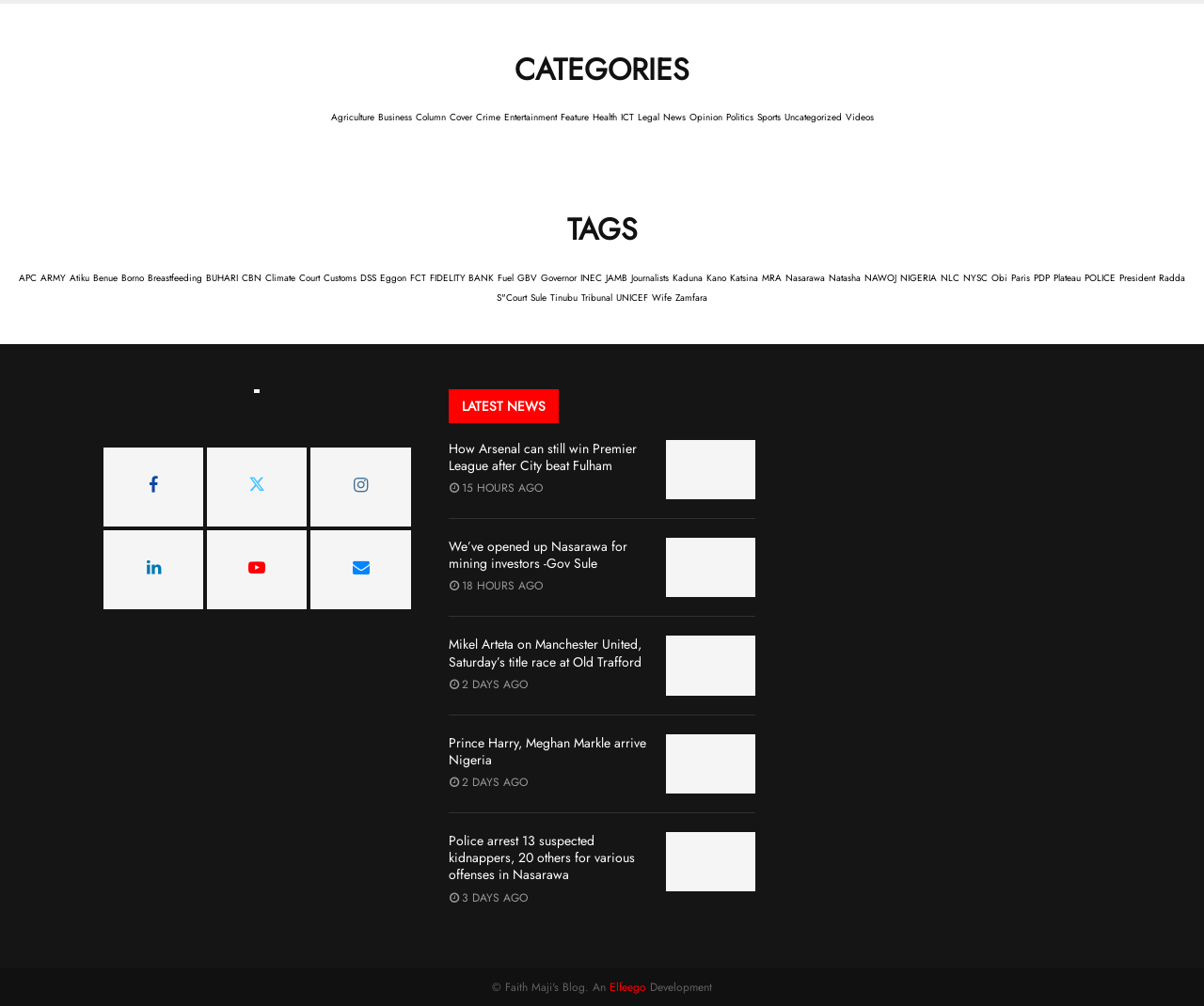How long ago was the first article published?
Please respond to the question with a detailed and informative answer.

I looked at the time element associated with the first article and found that it was published 15 hours ago.